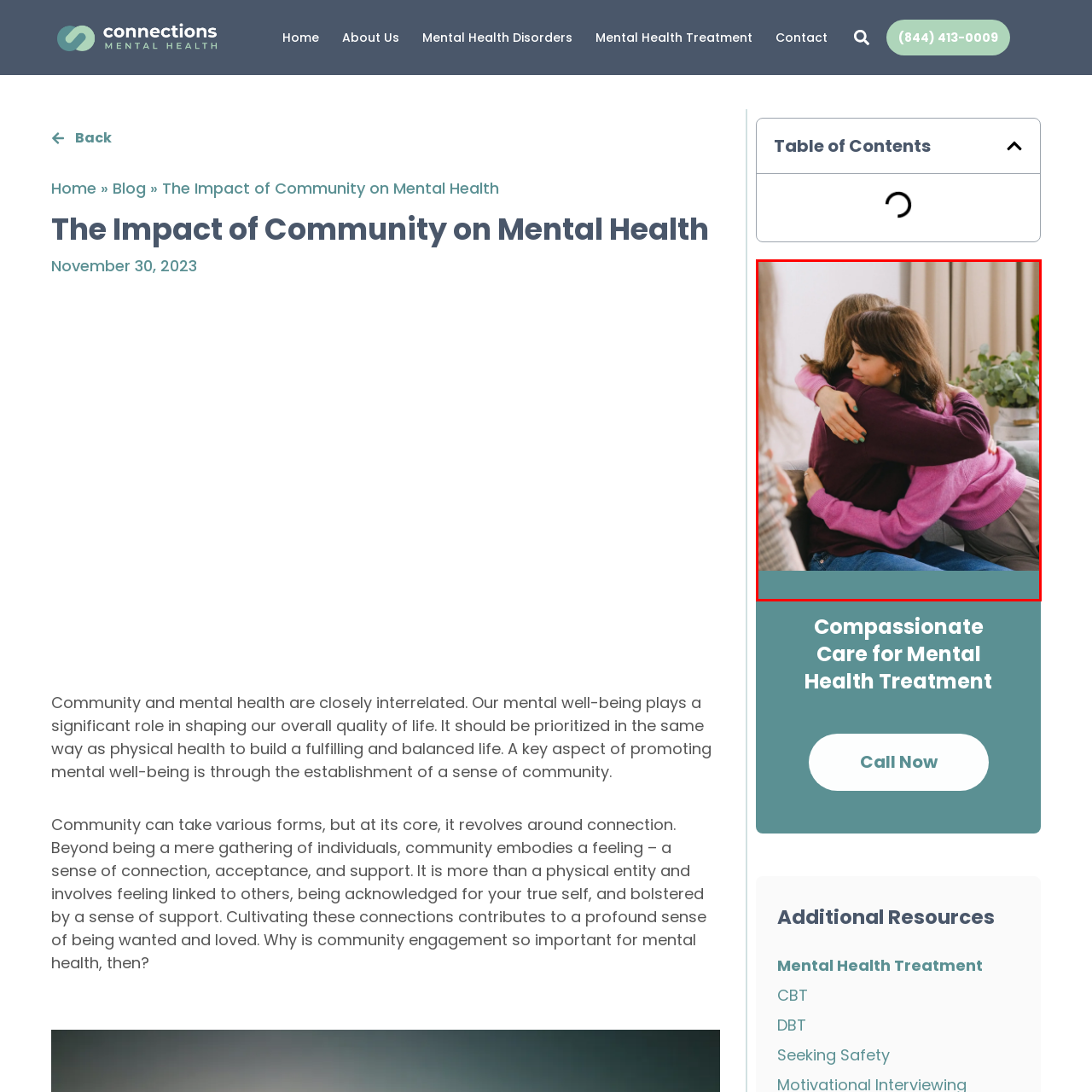Please examine the image highlighted by the red rectangle and provide a comprehensive answer to the following question based on the visual information present:
What is the atmosphere of the setting?

The caption describes the setting as 'cozy and intimate' with 'soft lighting' and 'decorative elements such as houseplants in the background', which creates a peaceful atmosphere.